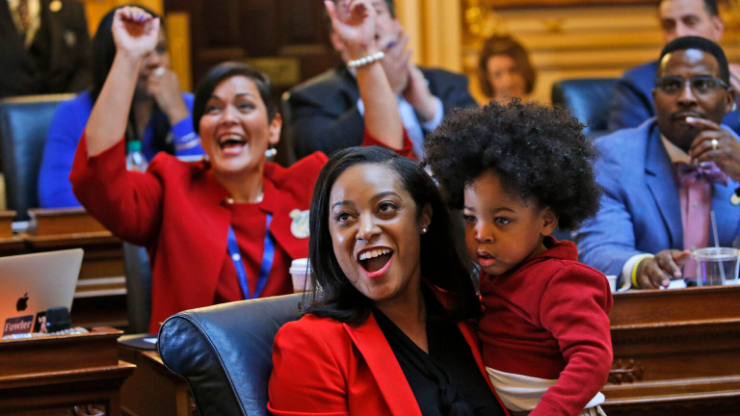Please analyze the image and give a detailed answer to the question:
What are the supporters in the background doing?

The enthusiastic supporters in the background are expressing their excitement and shared triumph by raising their arms in celebration, which adds to the overall joyful atmosphere of the scene.